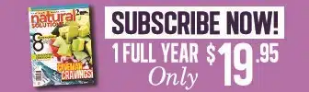Provide a one-word or one-phrase answer to the question:
What is the main focus of the content in 'Natural Solutions' magazine?

Health and wellness